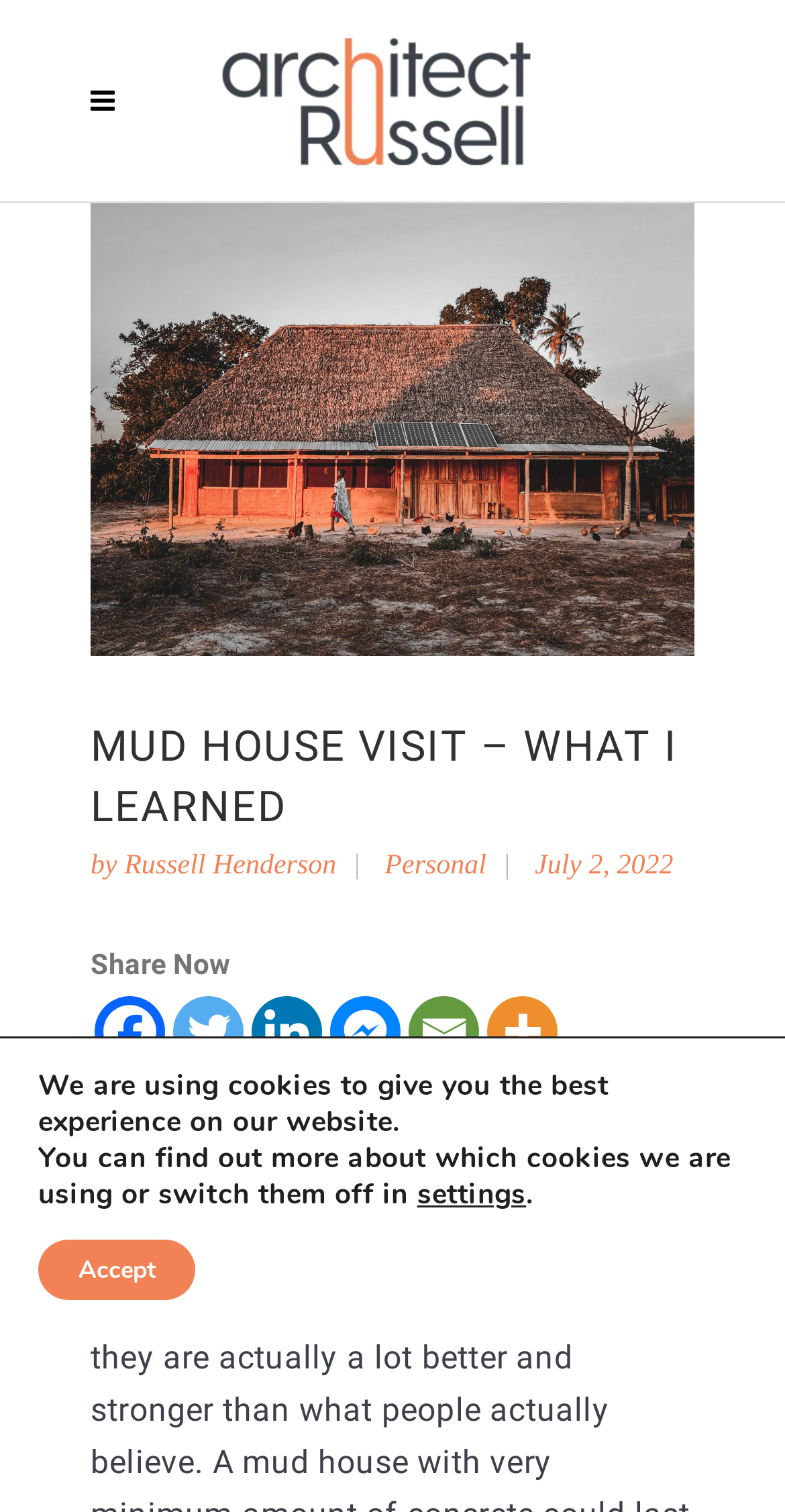Reply to the question with a single word or phrase:
What is the type of house shown in the image?

Rammed earth mud house